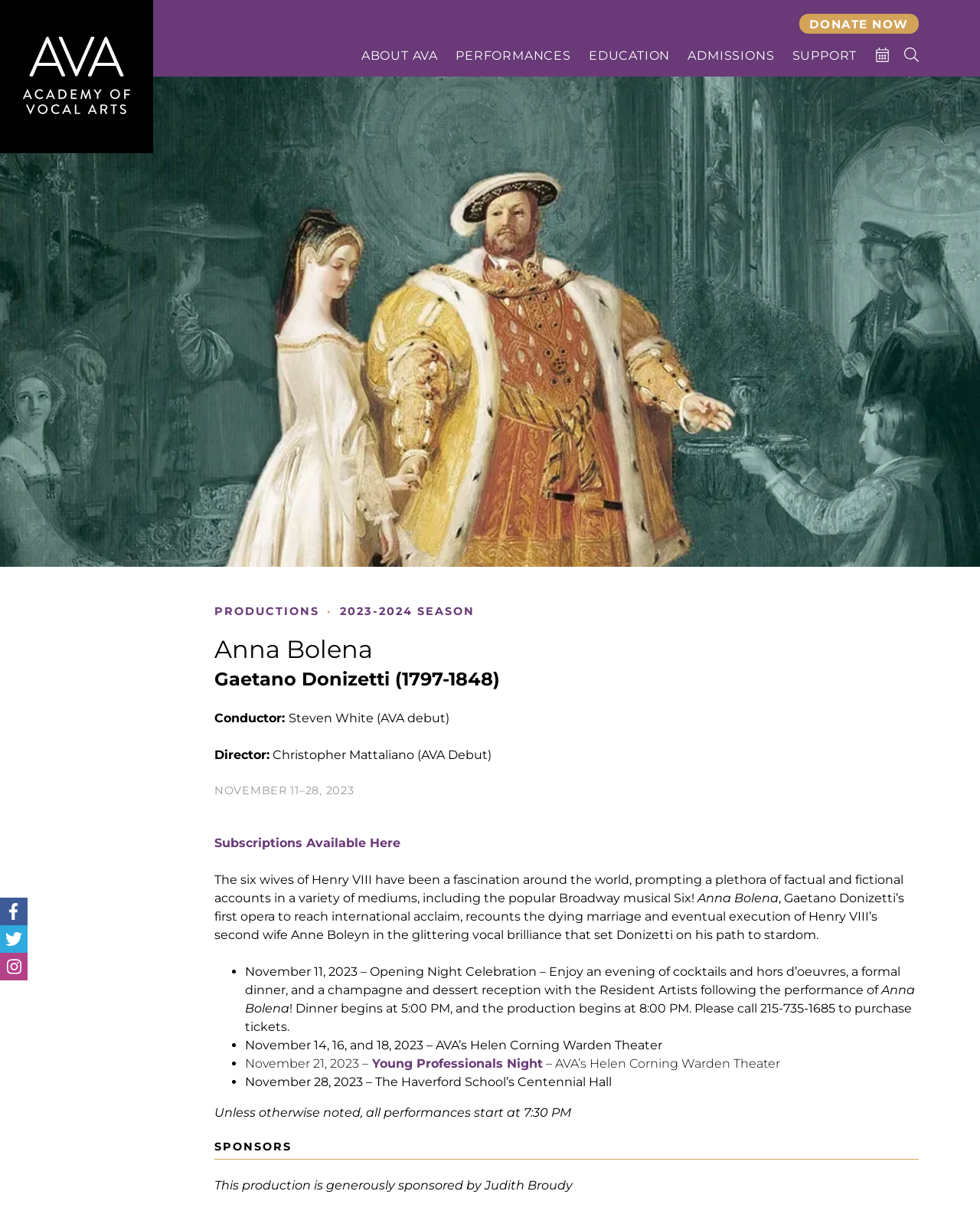Please reply to the following question with a single word or a short phrase:
What is the date of the opening night celebration?

November 11, 2023